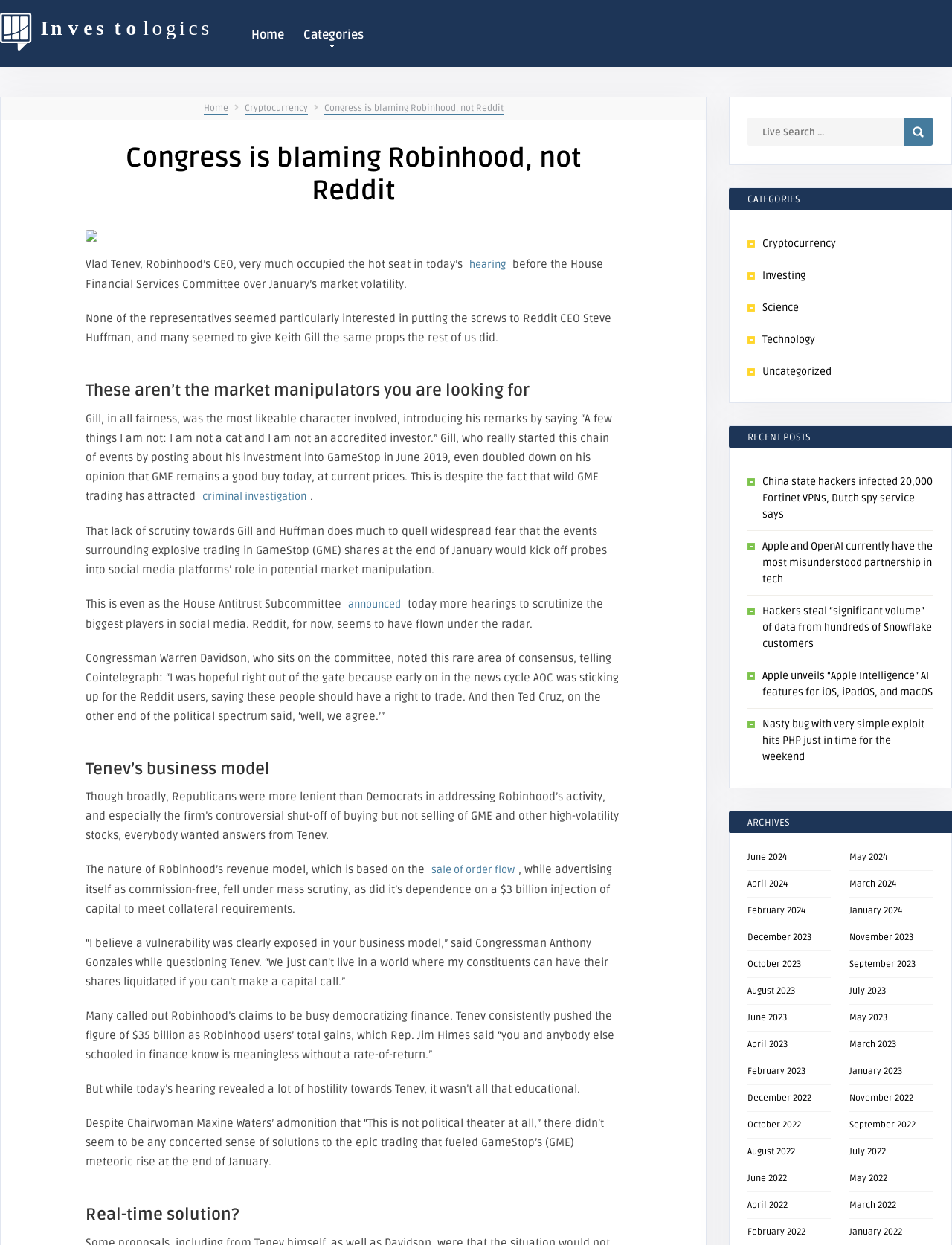Please find and give the text of the main heading on the webpage.

Congress is blaming Robinhood, not Reddit